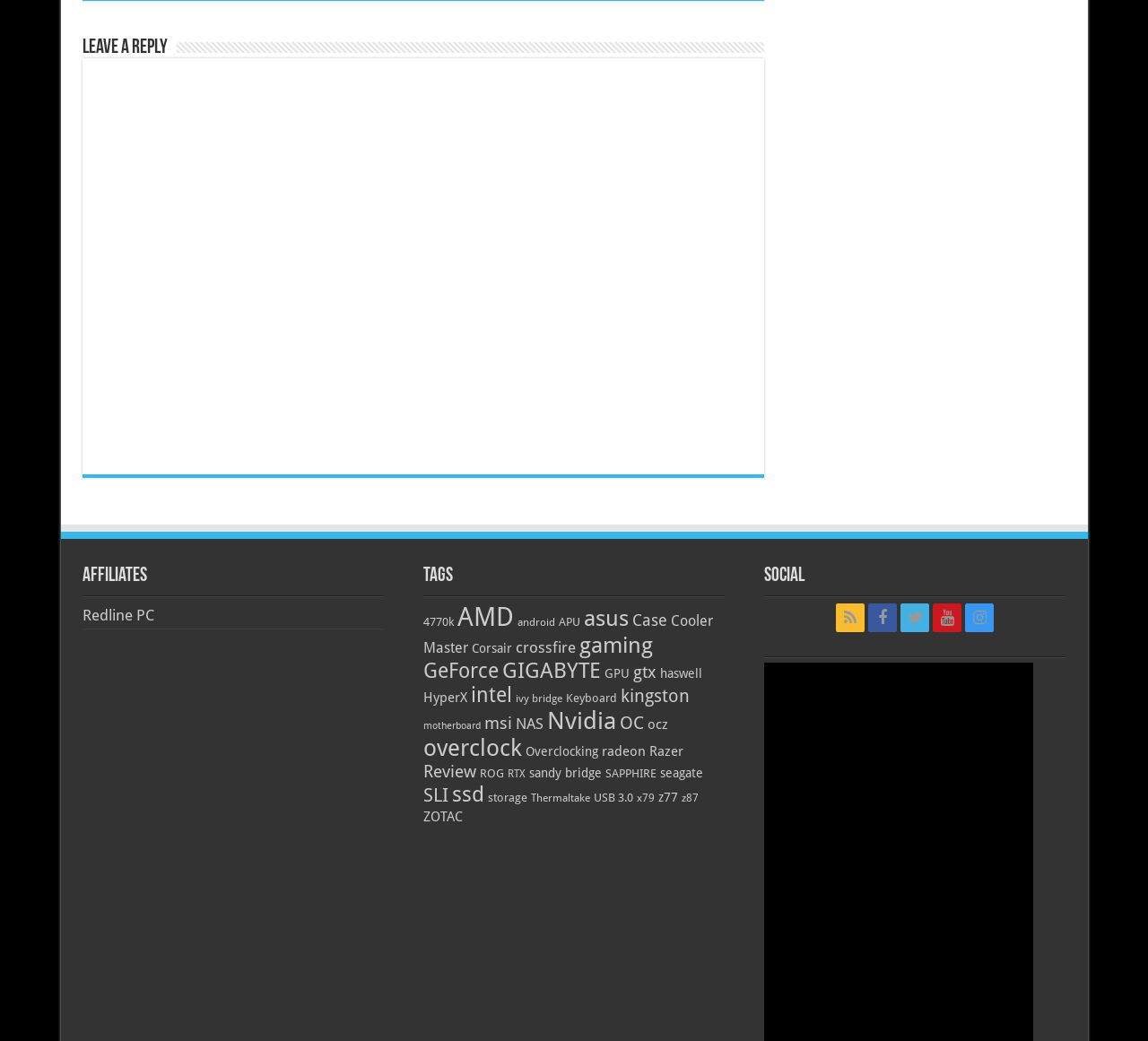Determine the bounding box coordinates for the UI element with the following description: "sandy bridge". The coordinates should be four float numbers between 0 and 1, represented as [left, top, right, bottom].

[0.461, 0.736, 0.524, 0.75]